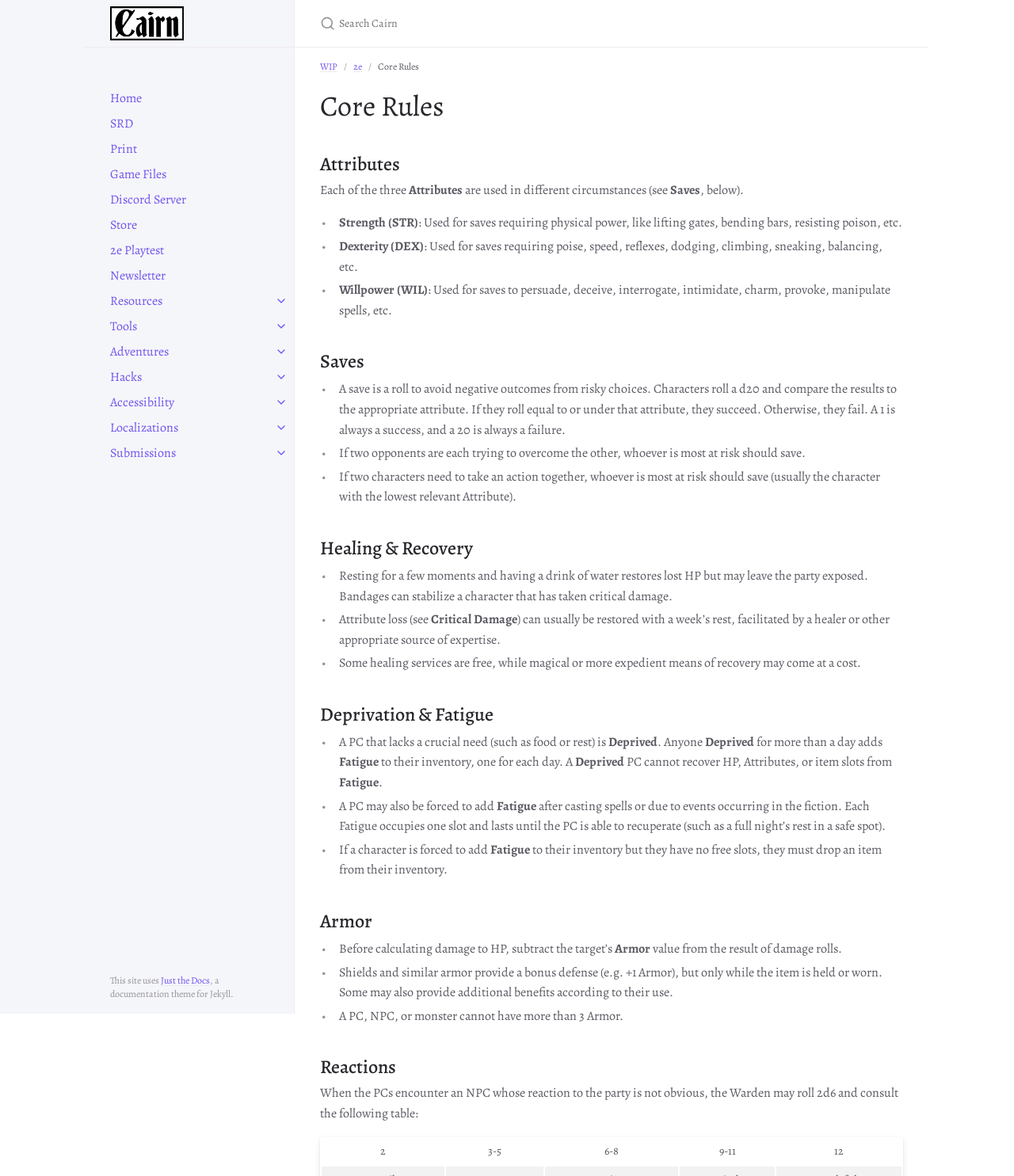Locate the bounding box coordinates of the element that should be clicked to fulfill the instruction: "Toggle items in Resources category".

[0.265, 0.245, 0.29, 0.267]